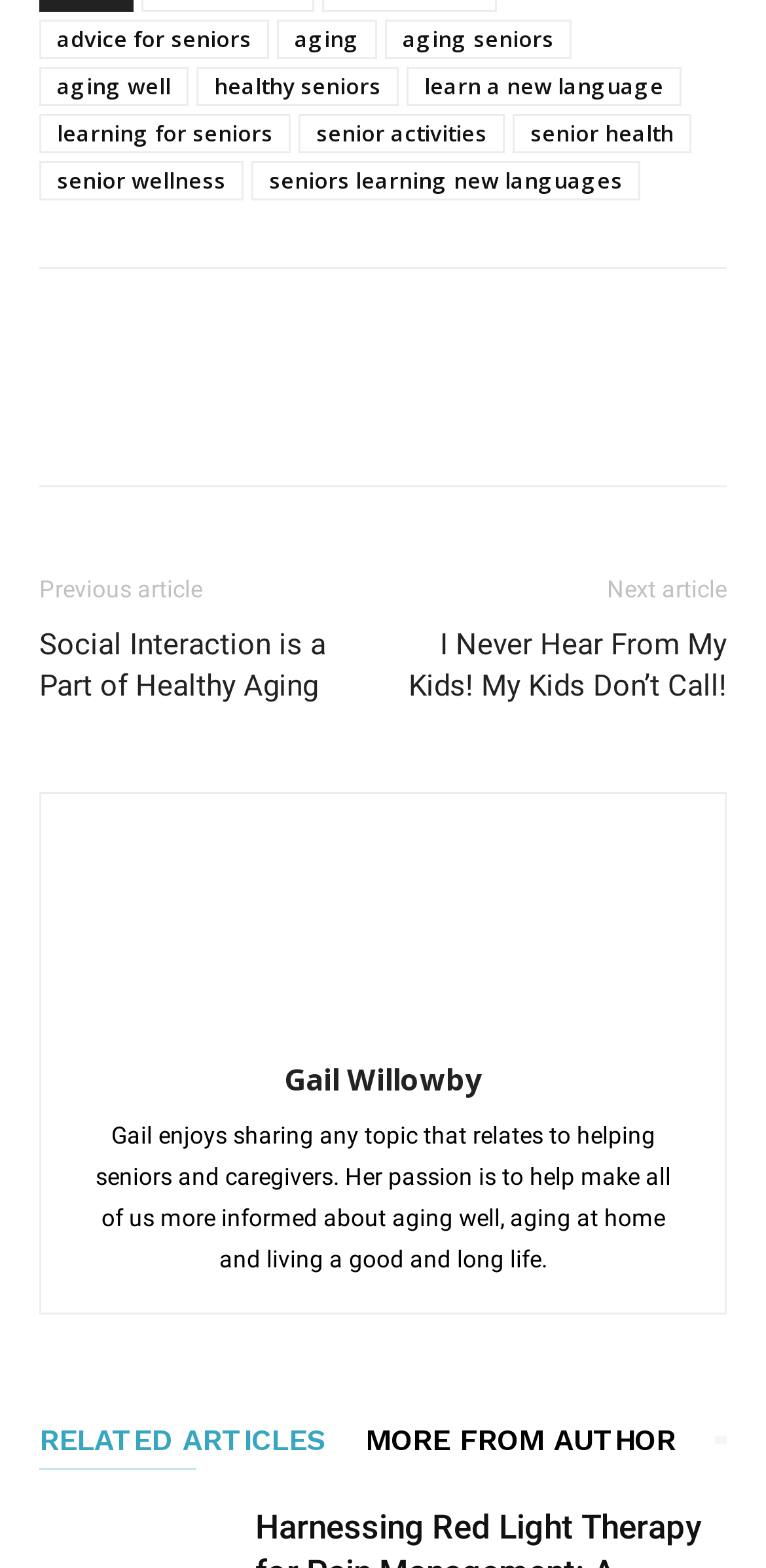Please specify the bounding box coordinates in the format (top-left x, top-left y, bottom-right x, bottom-right y), with values ranging from 0 to 1. Identify the bounding box for the UI component described as follows: advice for seniors

[0.051, 0.012, 0.351, 0.037]